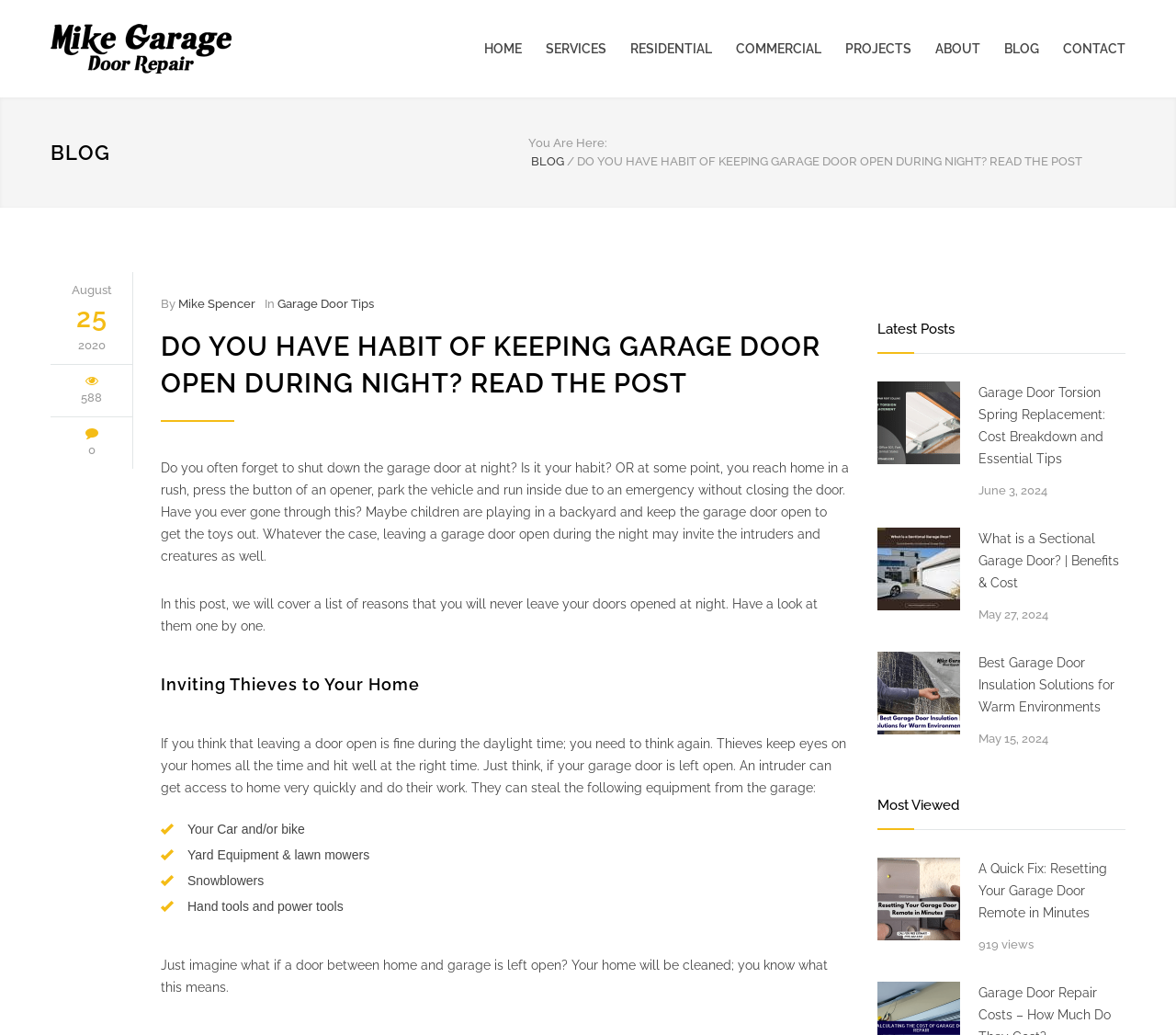Locate the bounding box coordinates of the item that should be clicked to fulfill the instruction: "View the latest post 'Garage Door Torsion Spring Replacement: Cost Breakdown and Essential Tips'".

[0.746, 0.369, 0.816, 0.448]